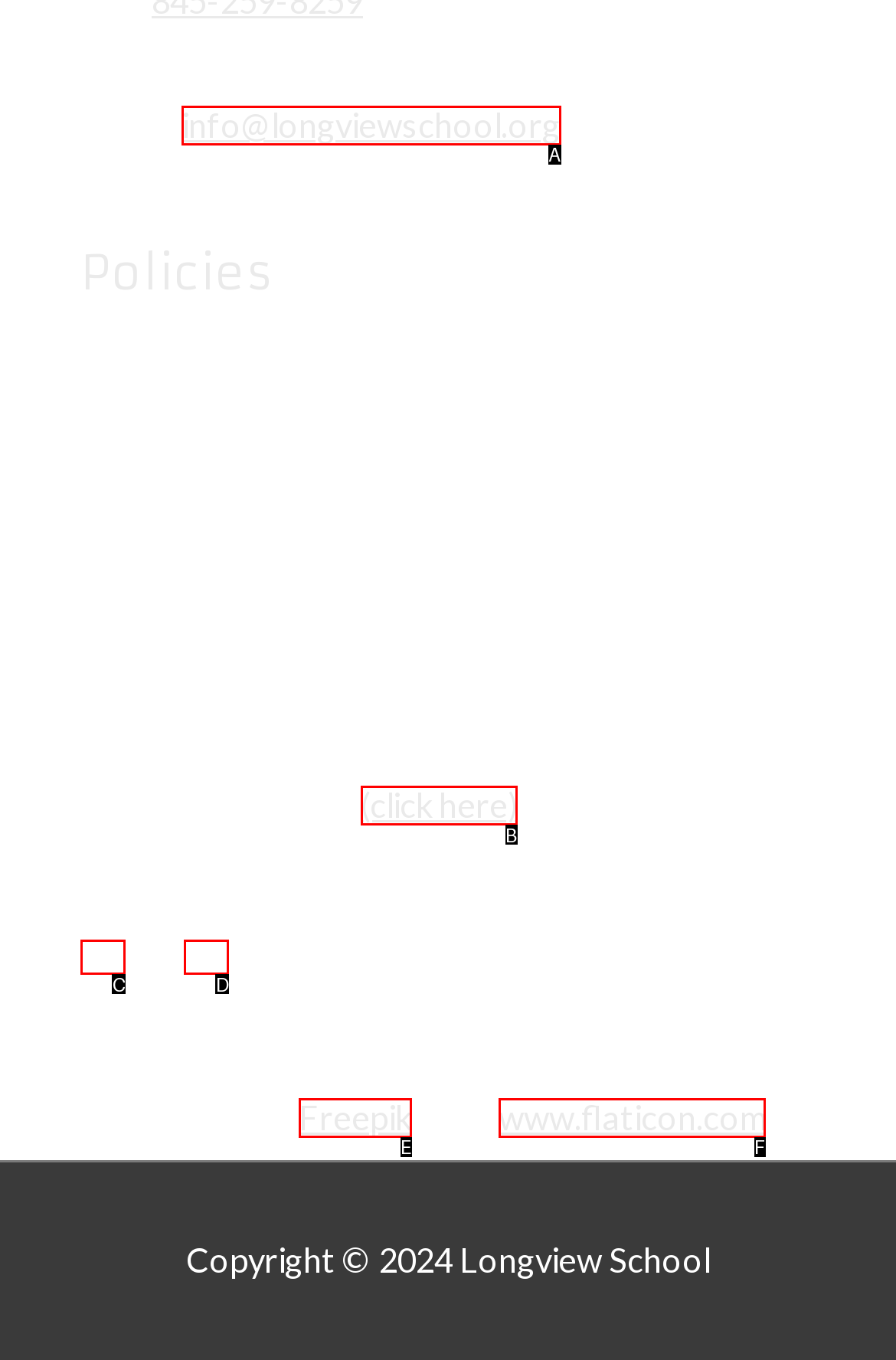Pick the option that corresponds to: (click here)
Provide the letter of the correct choice.

B